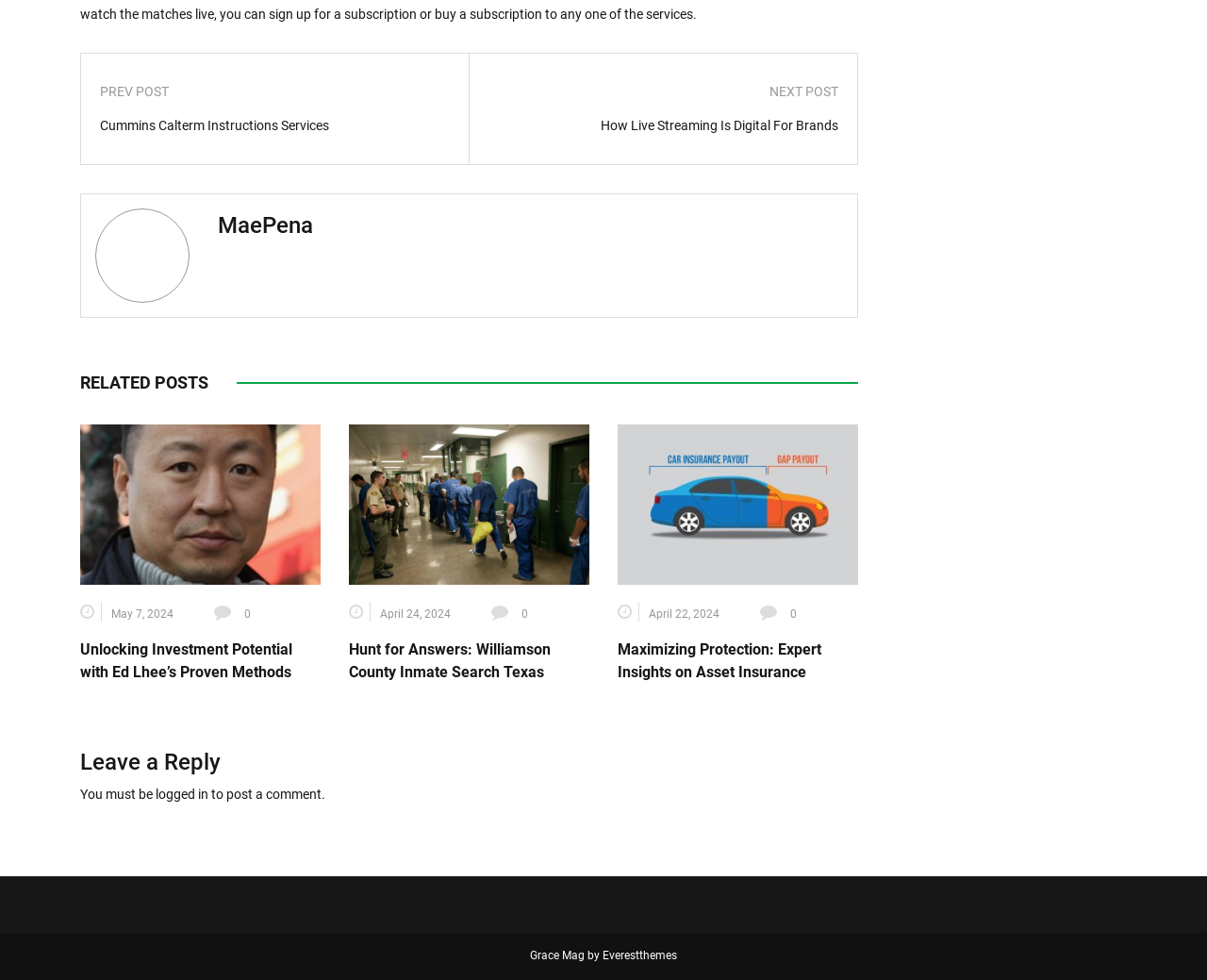Give a concise answer using one word or a phrase to the following question:
What is the purpose of the 'NEXT POST' and 'PREV POST' links?

Navigation